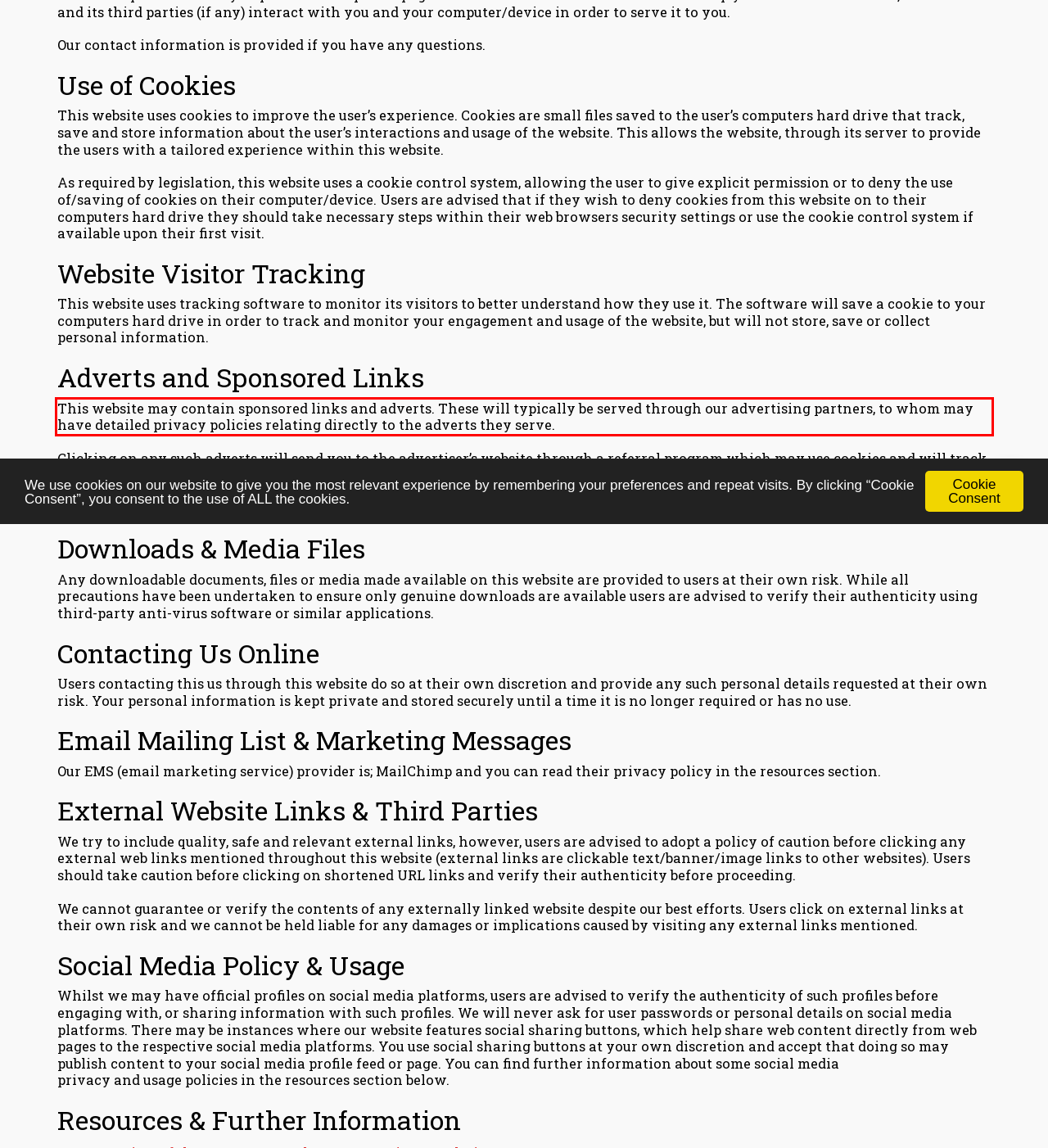Your task is to recognize and extract the text content from the UI element enclosed in the red bounding box on the webpage screenshot.

This website may contain sponsored links and adverts. These will typically be served through our advertising partners, to whom may have detailed privacy policies relating directly to the adverts they serve.